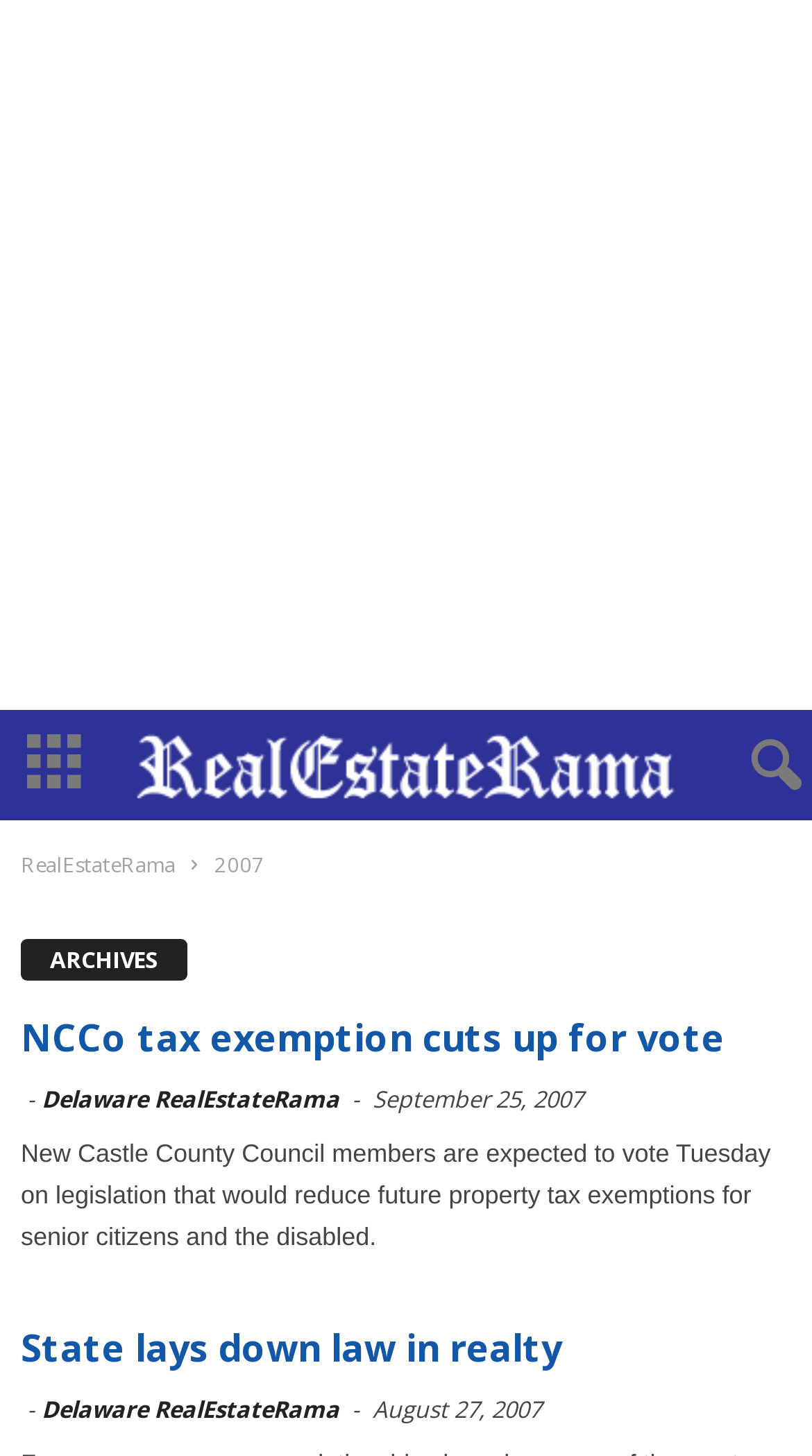What is the purpose of the 'ARCHIVES' section?
Based on the image content, provide your answer in one word or a short phrase.

To display past articles